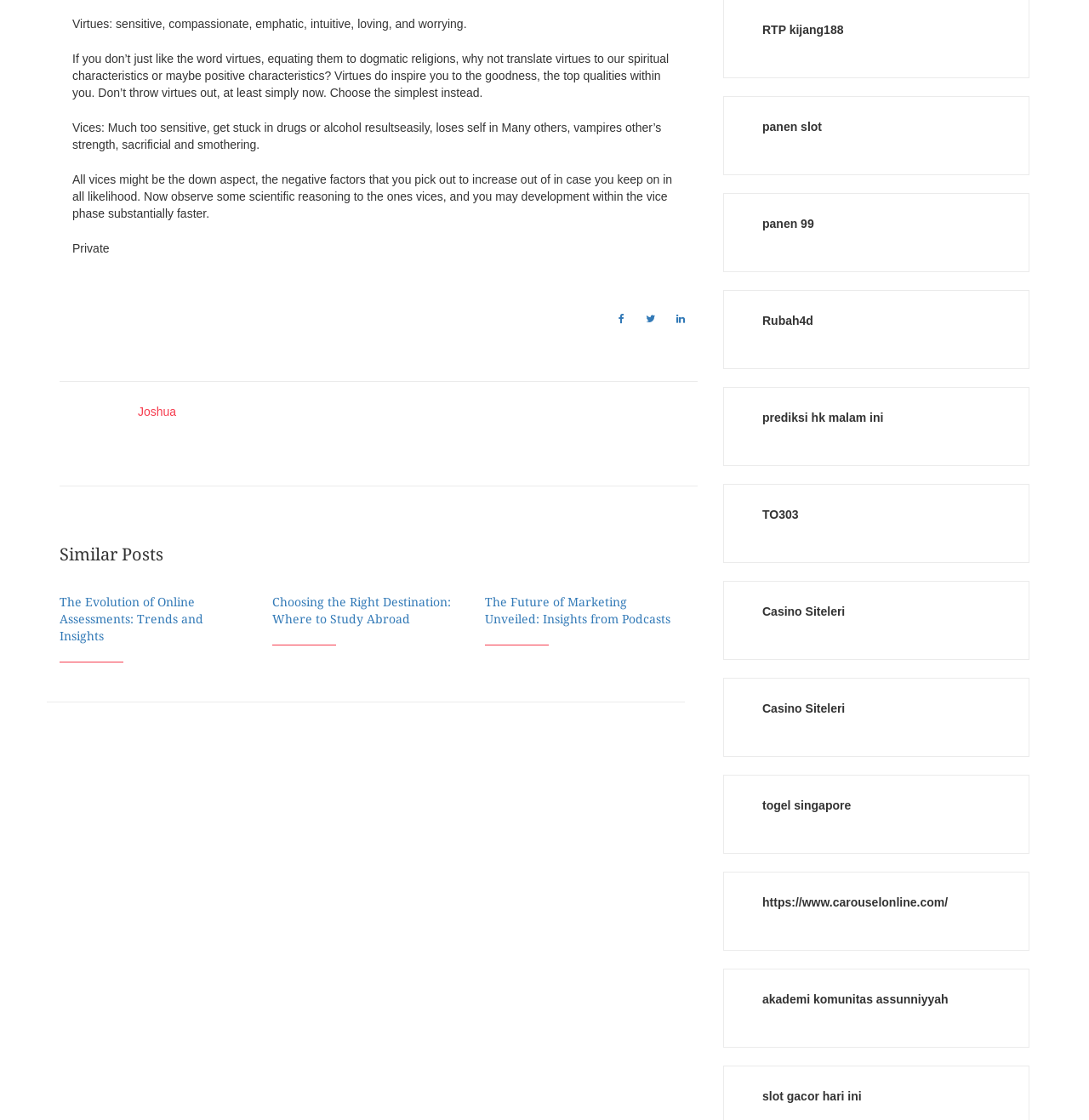Point out the bounding box coordinates of the section to click in order to follow this instruction: "Click on 'Joshua'".

[0.127, 0.599, 0.16, 0.612]